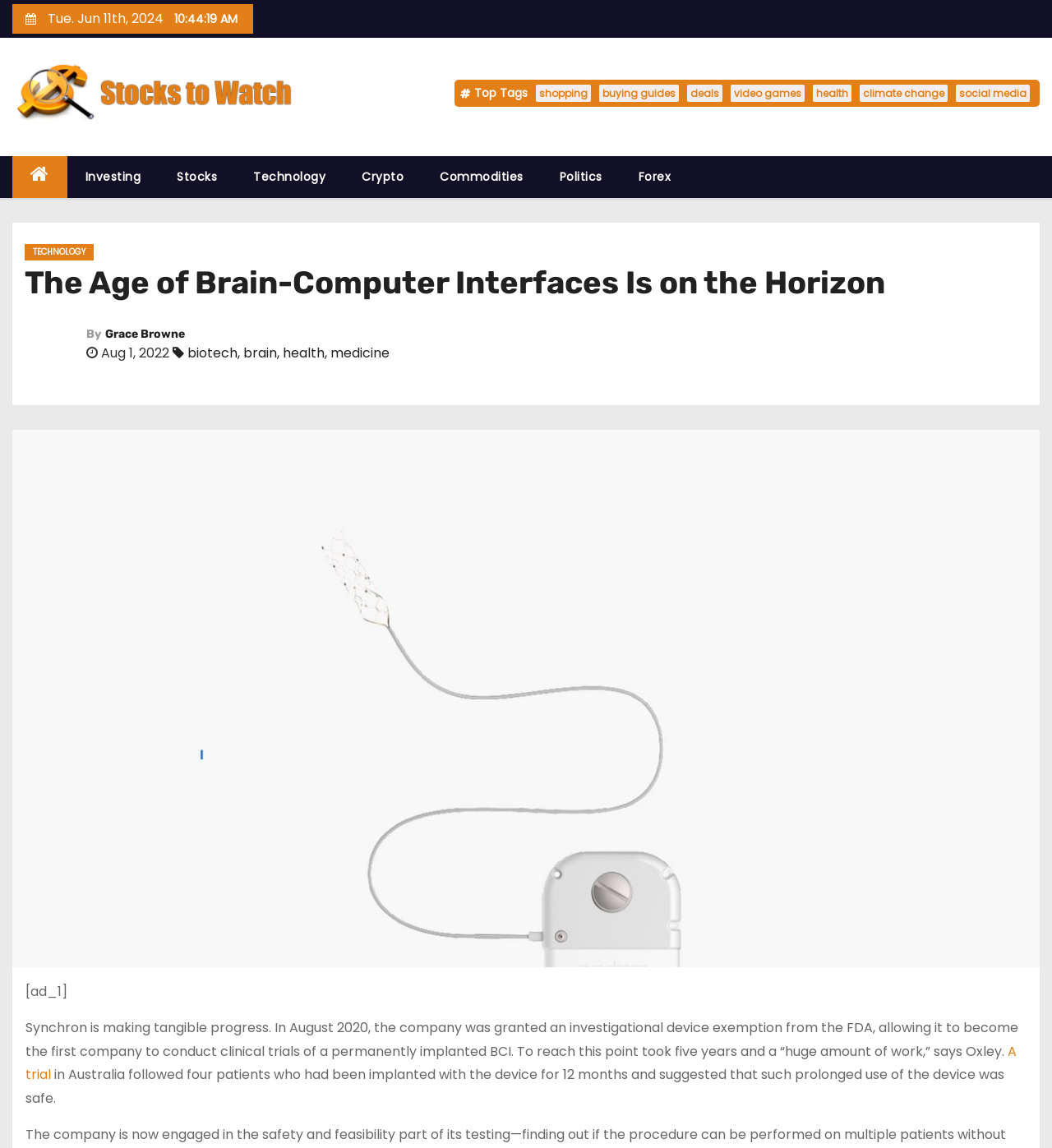Please specify the bounding box coordinates for the clickable region that will help you carry out the instruction: "Go to shopping".

[0.509, 0.074, 0.562, 0.089]